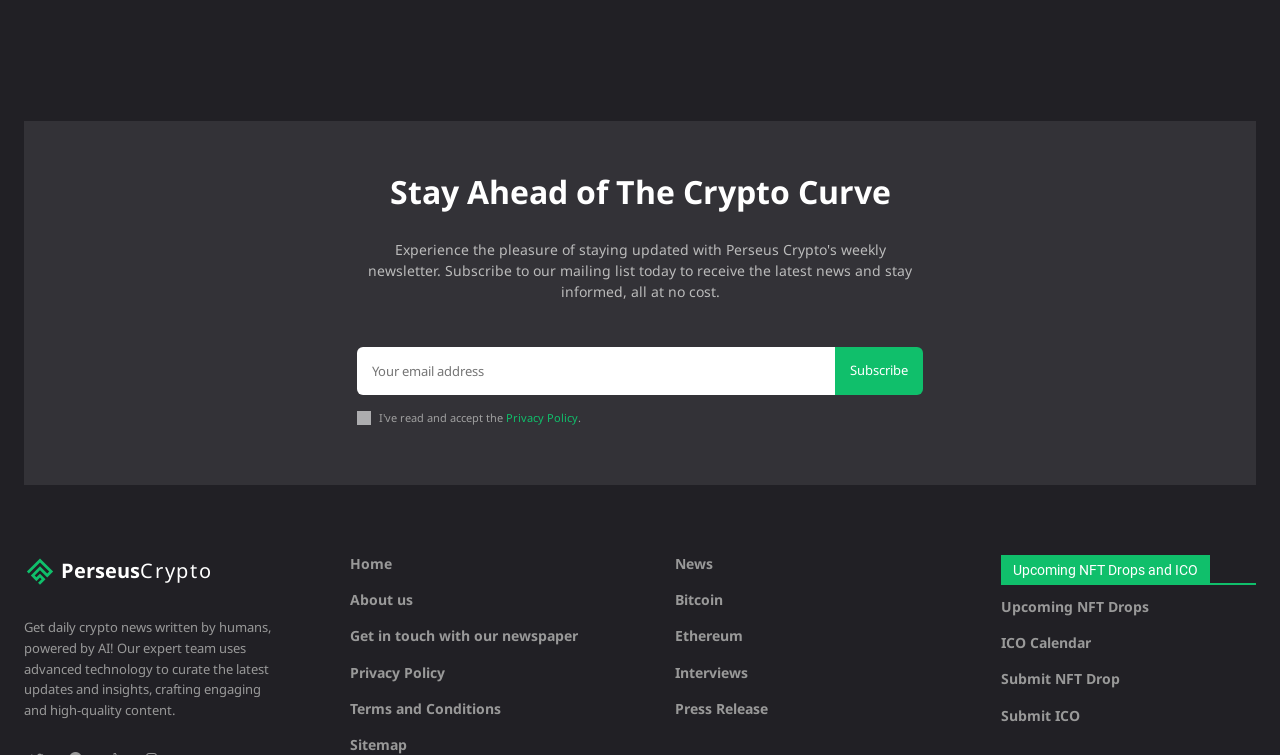Please find the bounding box coordinates of the element that must be clicked to perform the given instruction: "Subscribe to the newsletter". The coordinates should be four float numbers from 0 to 1, i.e., [left, top, right, bottom].

[0.652, 0.46, 0.721, 0.523]